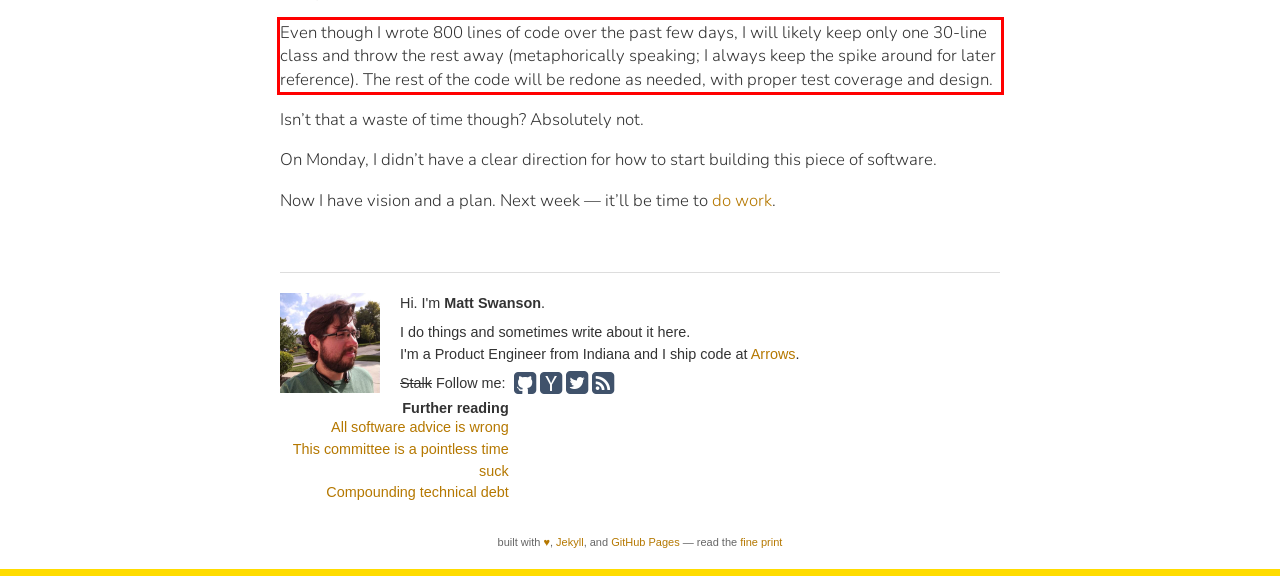Please look at the screenshot provided and find the red bounding box. Extract the text content contained within this bounding box.

Even though I wrote 800 lines of code over the past few days, I will likely keep only one 30-line class and throw the rest away (metaphorically speaking; I always keep the spike around for later reference). The rest of the code will be redone as needed, with proper test coverage and design.